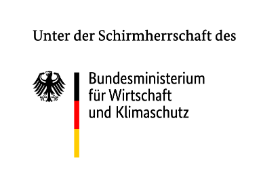Create a detailed narrative that captures the essence of the image.

The image features the logo of the "Bundesministerium für Wirtschaft und Klimaschutz" (Federal Ministry for Economic Affairs and Climate Action) of Germany. Above the logo is the text "Unter der Schirmherrschaft des," which translates to "Under the patronage of." The logo includes the iconic German eagle, symbolizing national authority and sovereignty, alongside the German flag's colors of black, red, and yellow. This branding signifies the ministry's support and leadership in economic and climate-related initiatives.